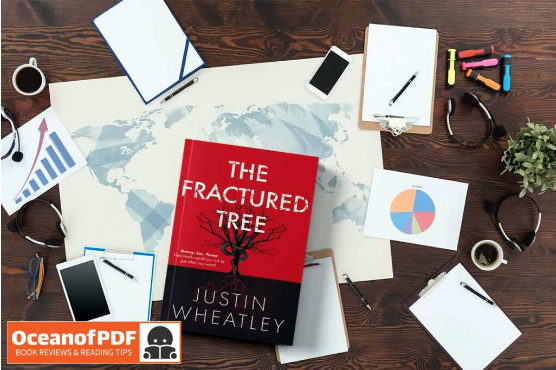Provide an in-depth description of the image.

The image presents the captivating cover of "The Fractured Tree" by Justin Wheatley, prominently displayed on a wooden desk surrounded by various office supplies. The book's striking red cover features bold white lettering, drawing immediate attention with its striking visual appeal. 

Set against a backdrop of a global map, the workspace is adorned with items like notebooks, pens, and charts, symbolizing an environment of high finance and strategic planning, which reflects the story's themes. The book delves into a thrilling narrative that follows a young man's journey into the competitive world of finance, posing significant moral questions about ambition and societal impacts. The desk is also decorated with a small pie chart, further emphasizing the financial and analytical elements central to the book's plot. 

This arrangement invites viewers to explore the intricate narrative within, making it an engaging scene for readers and financial enthusiasts alike.